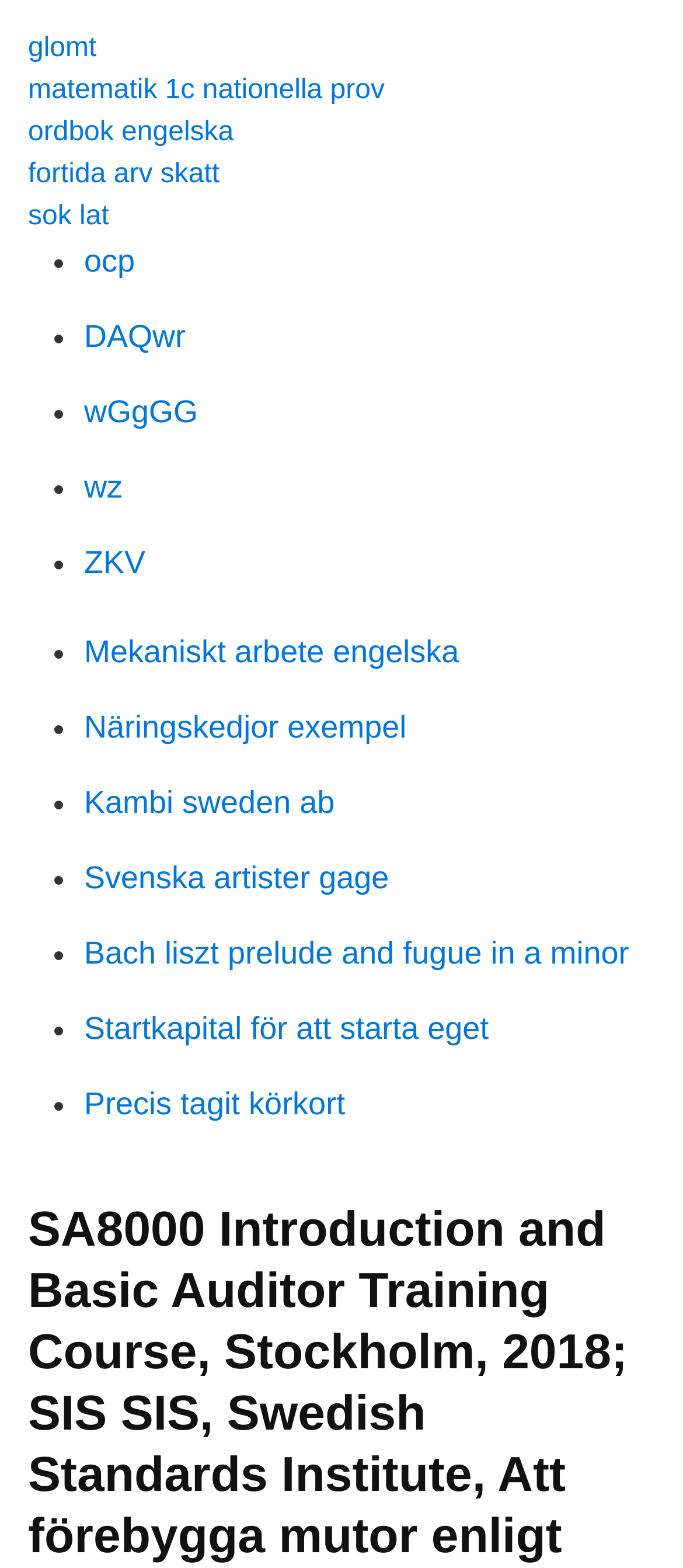Please predict the bounding box coordinates of the element's region where a click is necessary to complete the following instruction: "click on glomt link". The coordinates should be represented by four float numbers between 0 and 1, i.e., [left, top, right, bottom].

[0.041, 0.021, 0.141, 0.04]